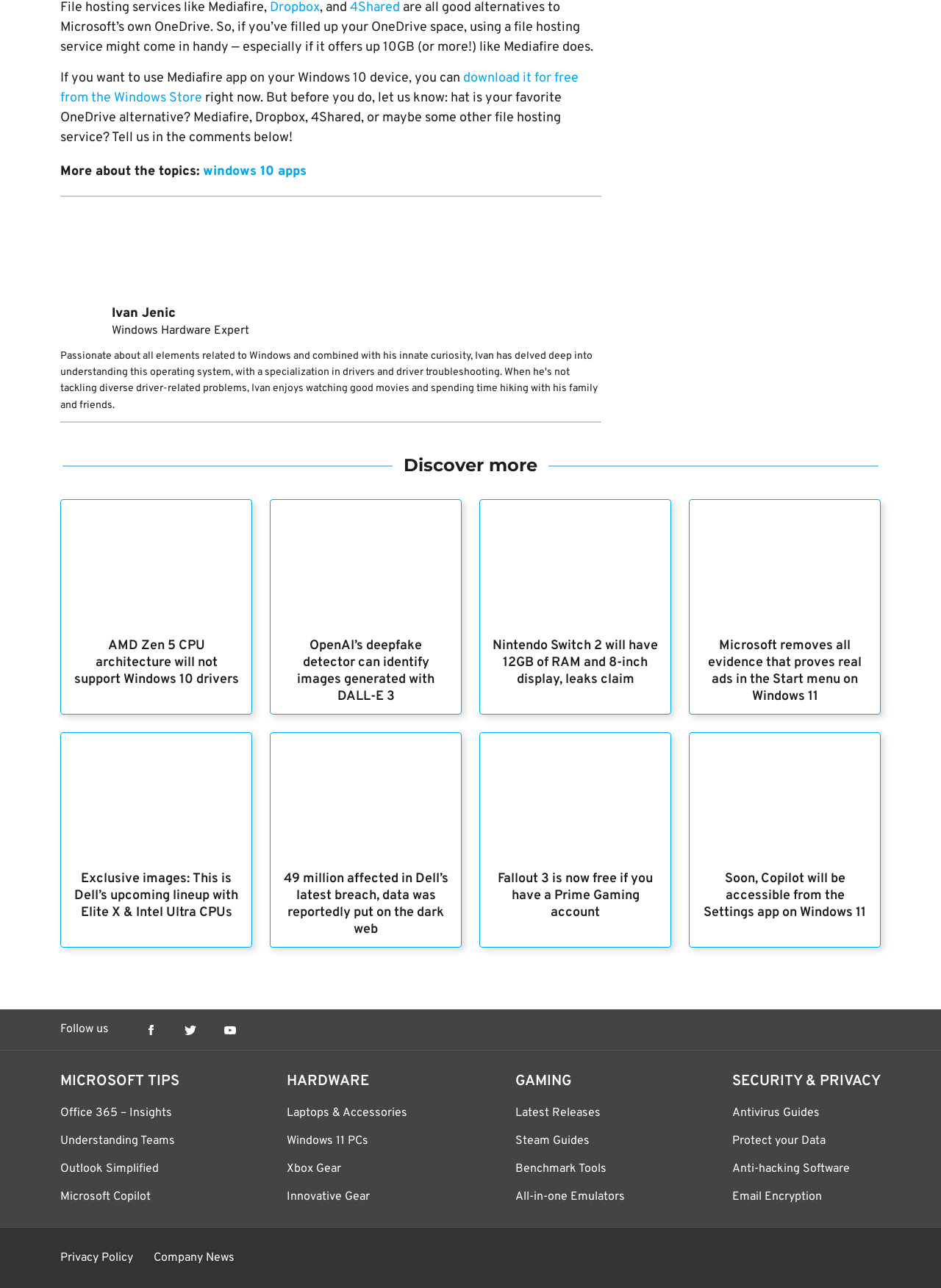Identify the bounding box coordinates for the element that needs to be clicked to fulfill this instruction: "check the latest gaming releases". Provide the coordinates in the format of four float numbers between 0 and 1: [left, top, right, bottom].

[0.547, 0.858, 0.638, 0.87]